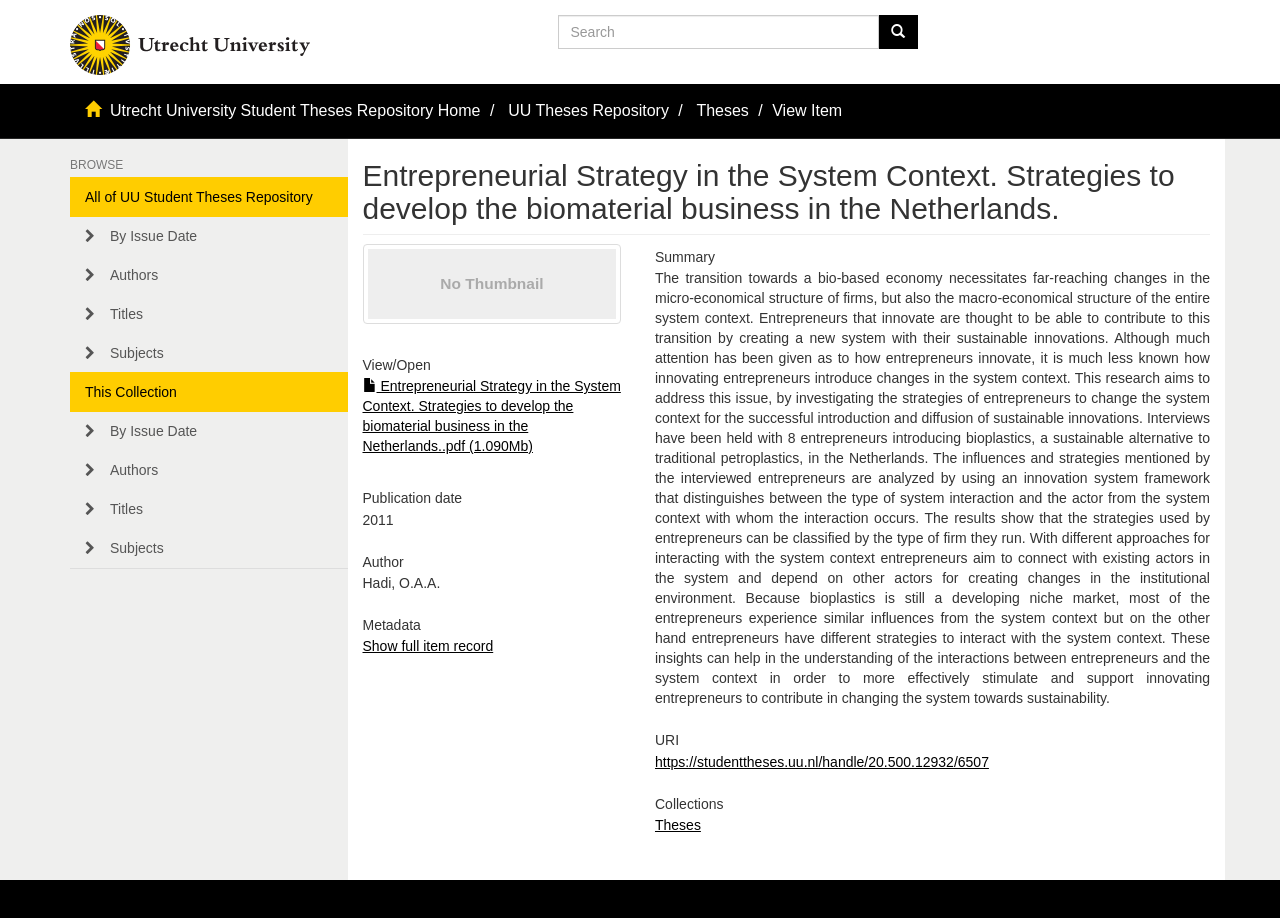What is the publication date of the thesis?
Give a single word or phrase as your answer by examining the image.

2011